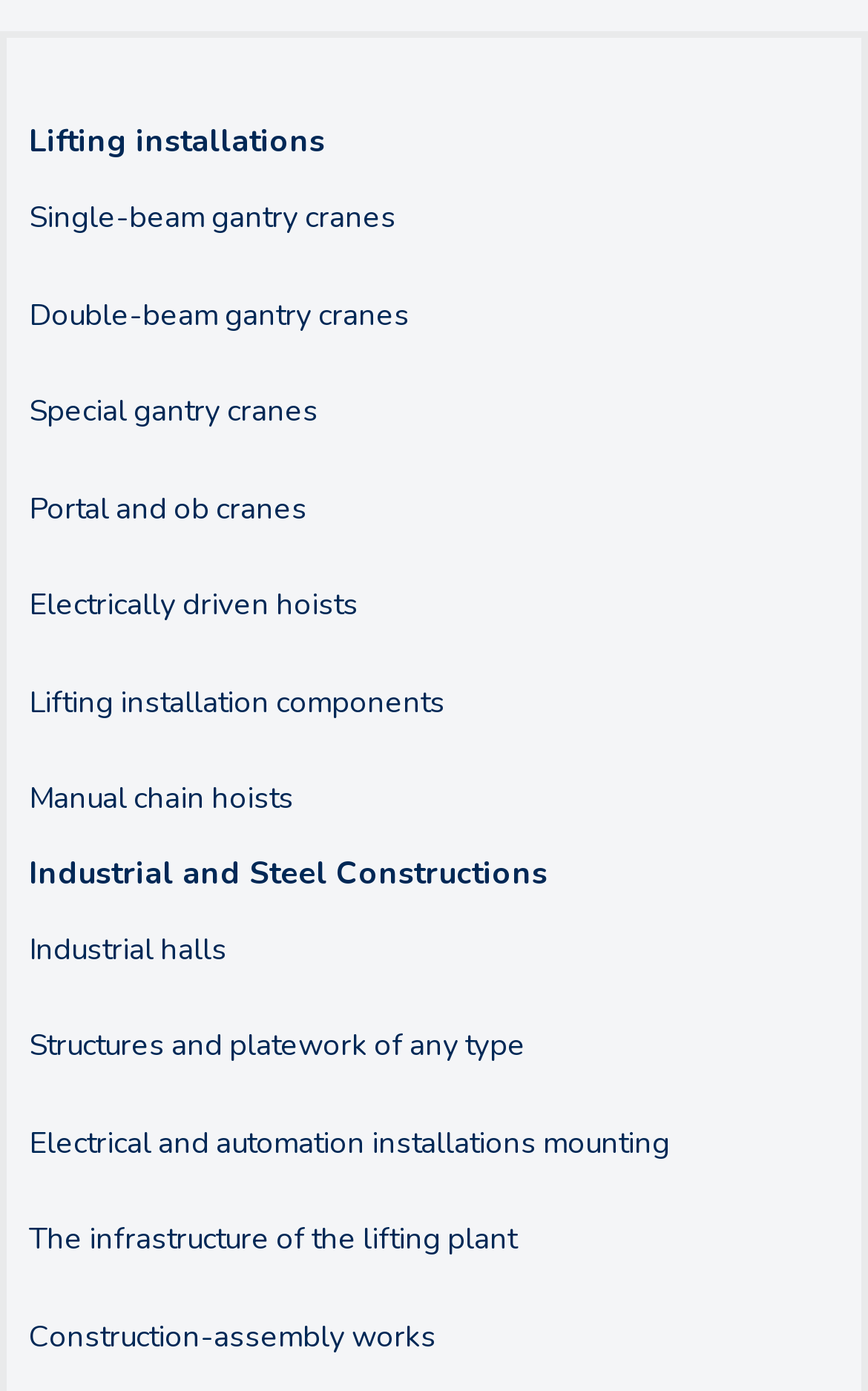Locate the bounding box coordinates of the item that should be clicked to fulfill the instruction: "Explore Industrial halls".

[0.033, 0.667, 0.262, 0.697]